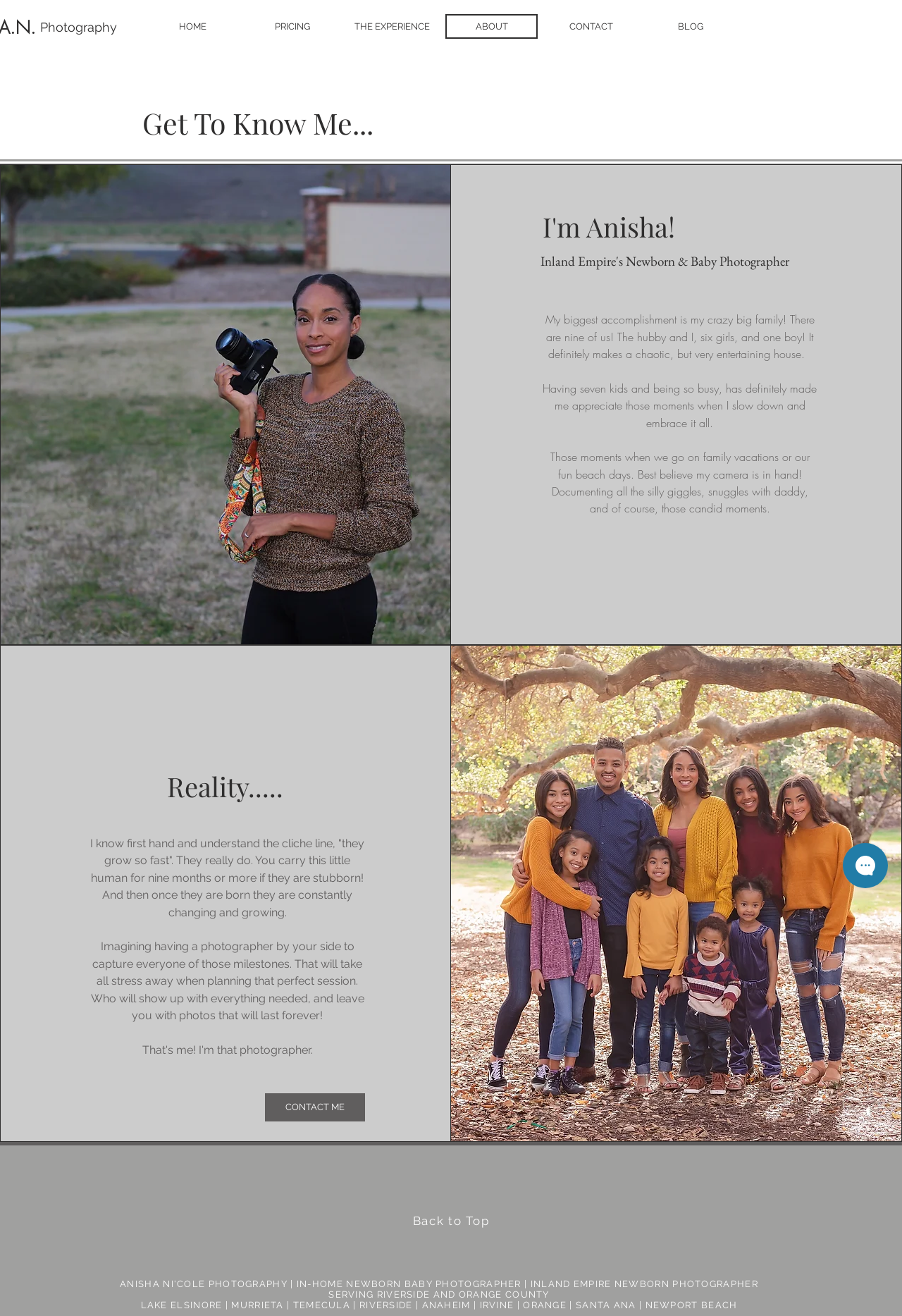Answer the question with a brief word or phrase:
How many kids does Anisha have?

Seven